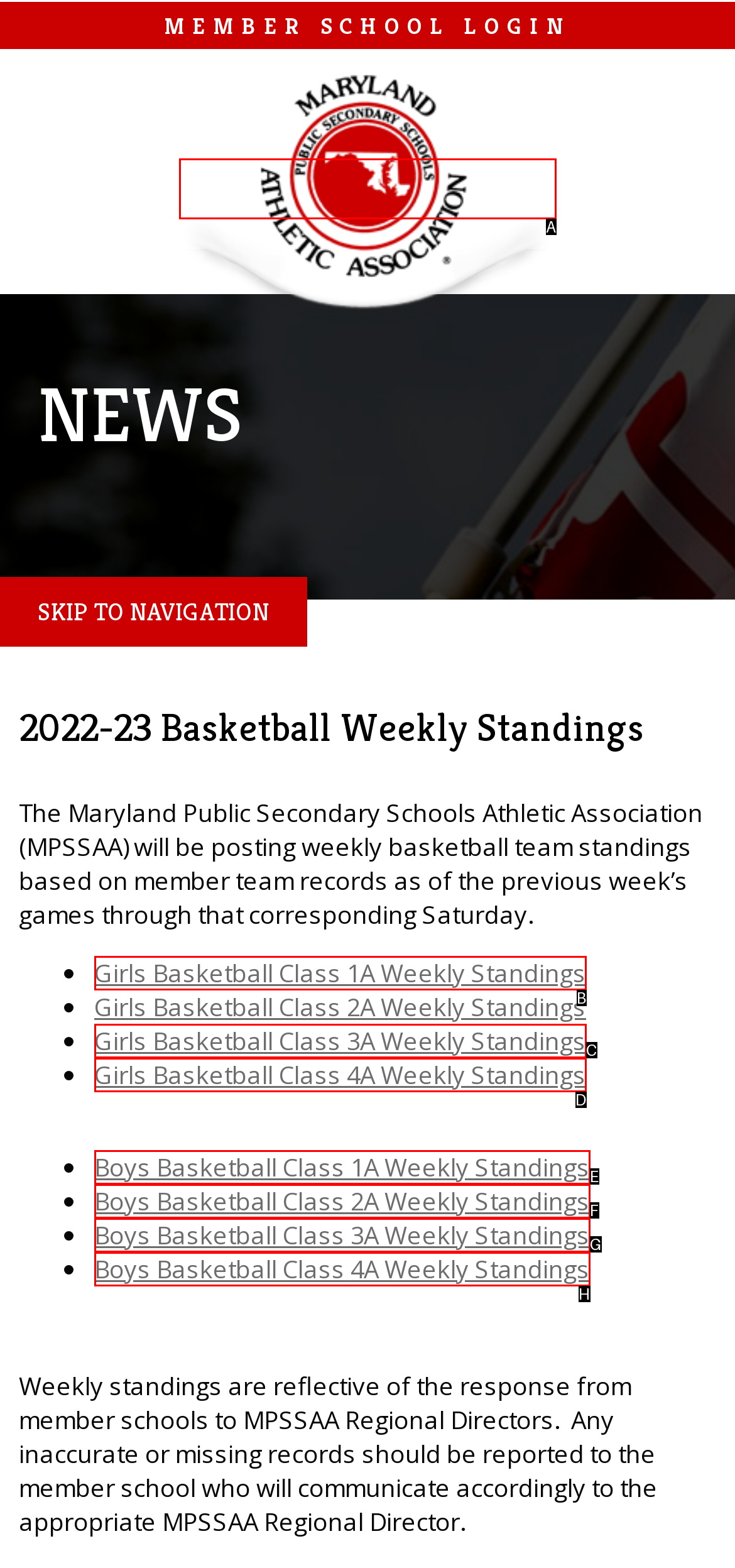Given the description: CC BY 4.0, select the HTML element that best matches it. Reply with the letter of your chosen option.

None